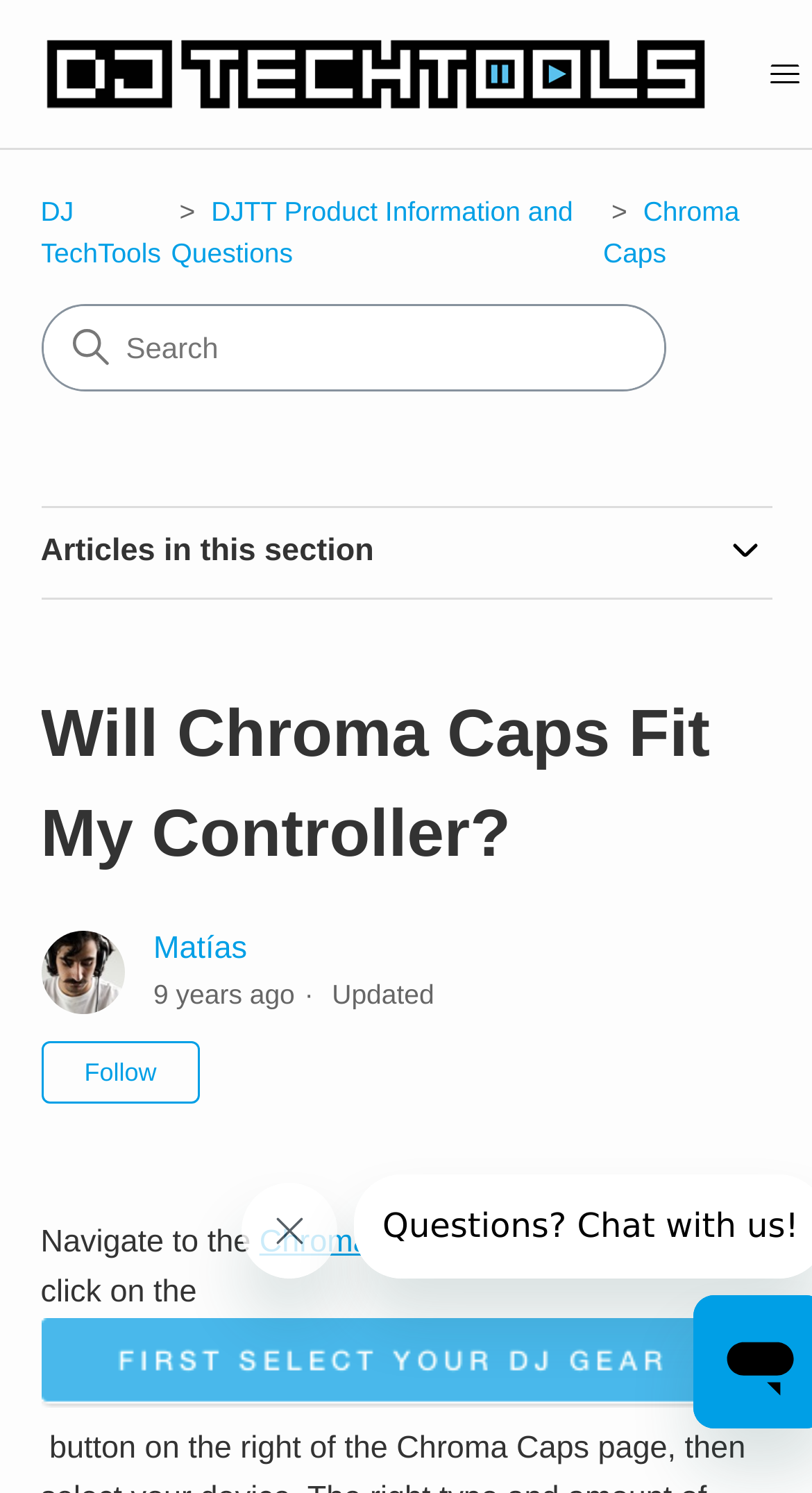Given the element description Chroma Caps, predict the bounding box coordinates for the UI element in the webpage screenshot. The format should be (top-left x, top-left y, bottom-right x, bottom-right y), and the values should be between 0 and 1.

[0.319, 0.82, 0.557, 0.844]